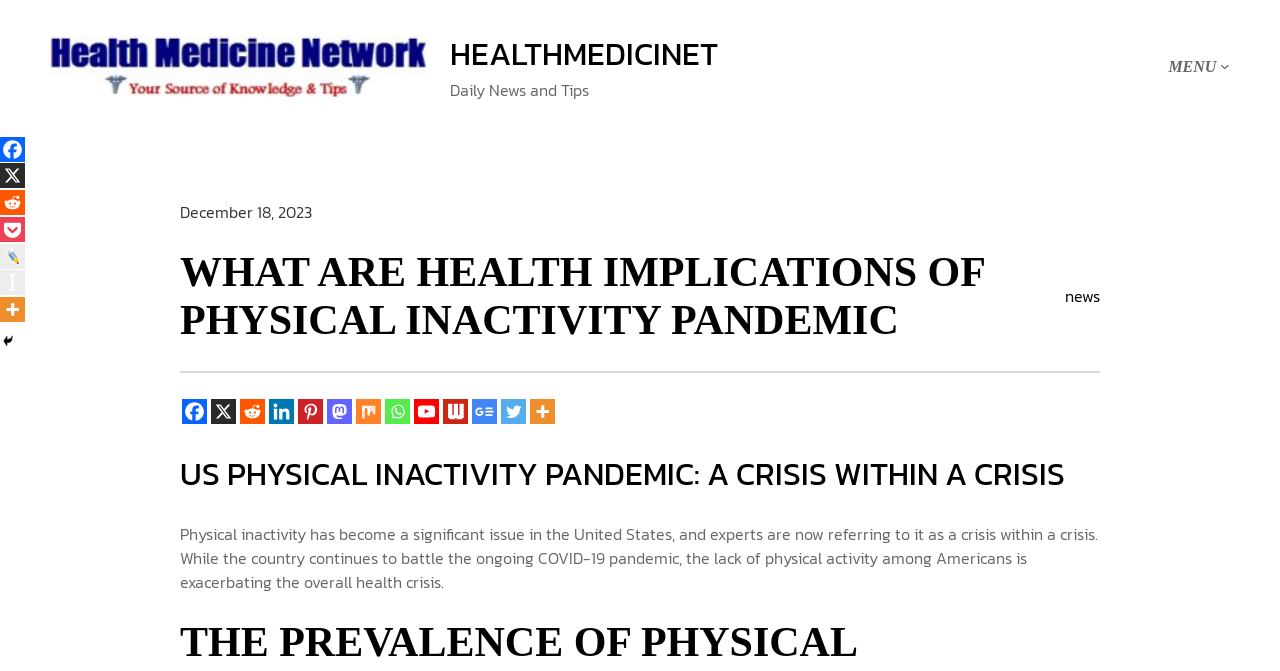Find the bounding box coordinates of the area that needs to be clicked in order to achieve the following instruction: "Click the 'Facebook' link". The coordinates should be specified as four float numbers between 0 and 1, i.e., [left, top, right, bottom].

[0.142, 0.595, 0.162, 0.632]